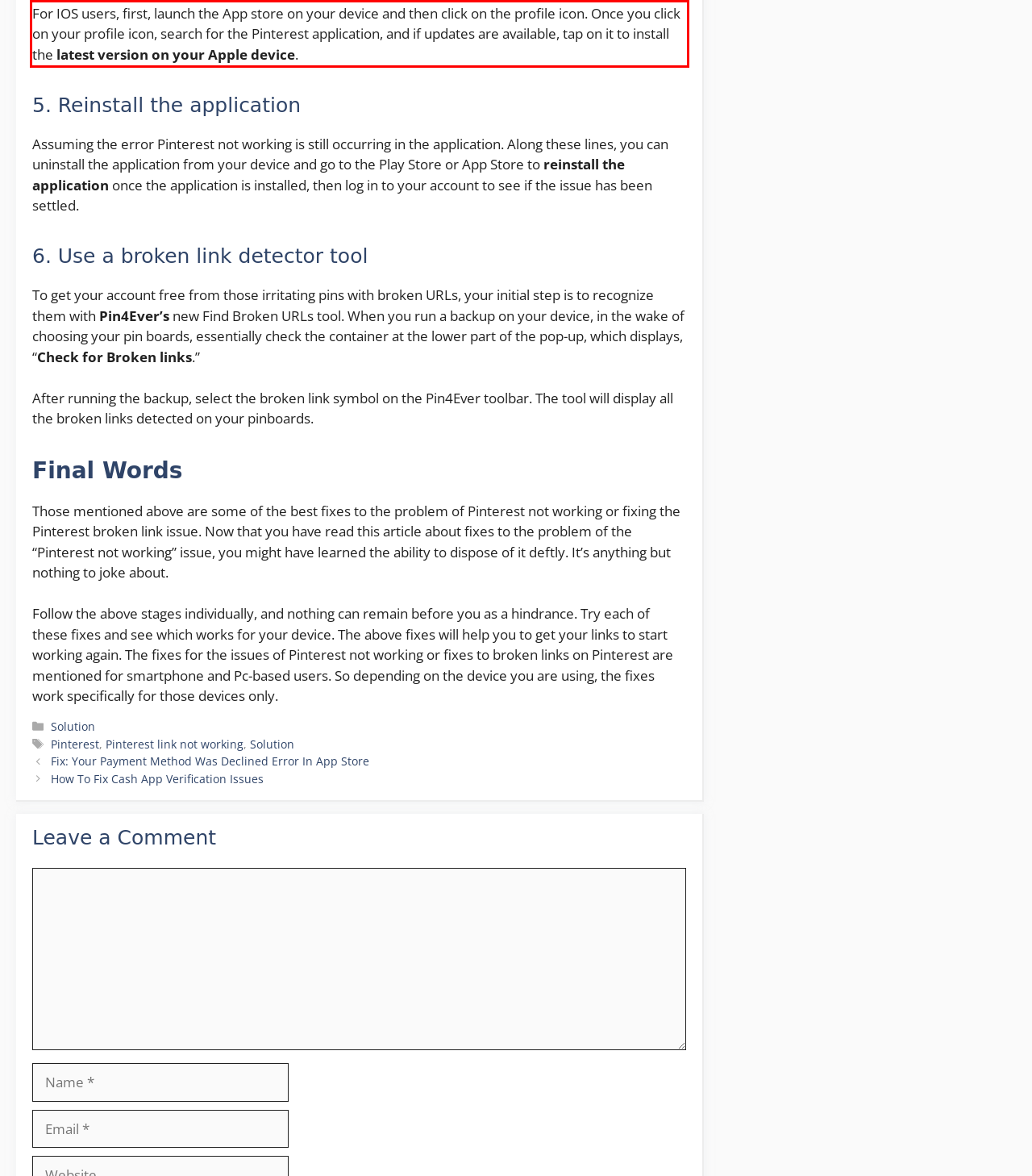Given a screenshot of a webpage, identify the red bounding box and perform OCR to recognize the text within that box.

For IOS users, first, launch the App store on your device and then click on the profile icon. Once you click on your profile icon, search for the Pinterest application, and if updates are available, tap on it to install the latest version on your Apple device.